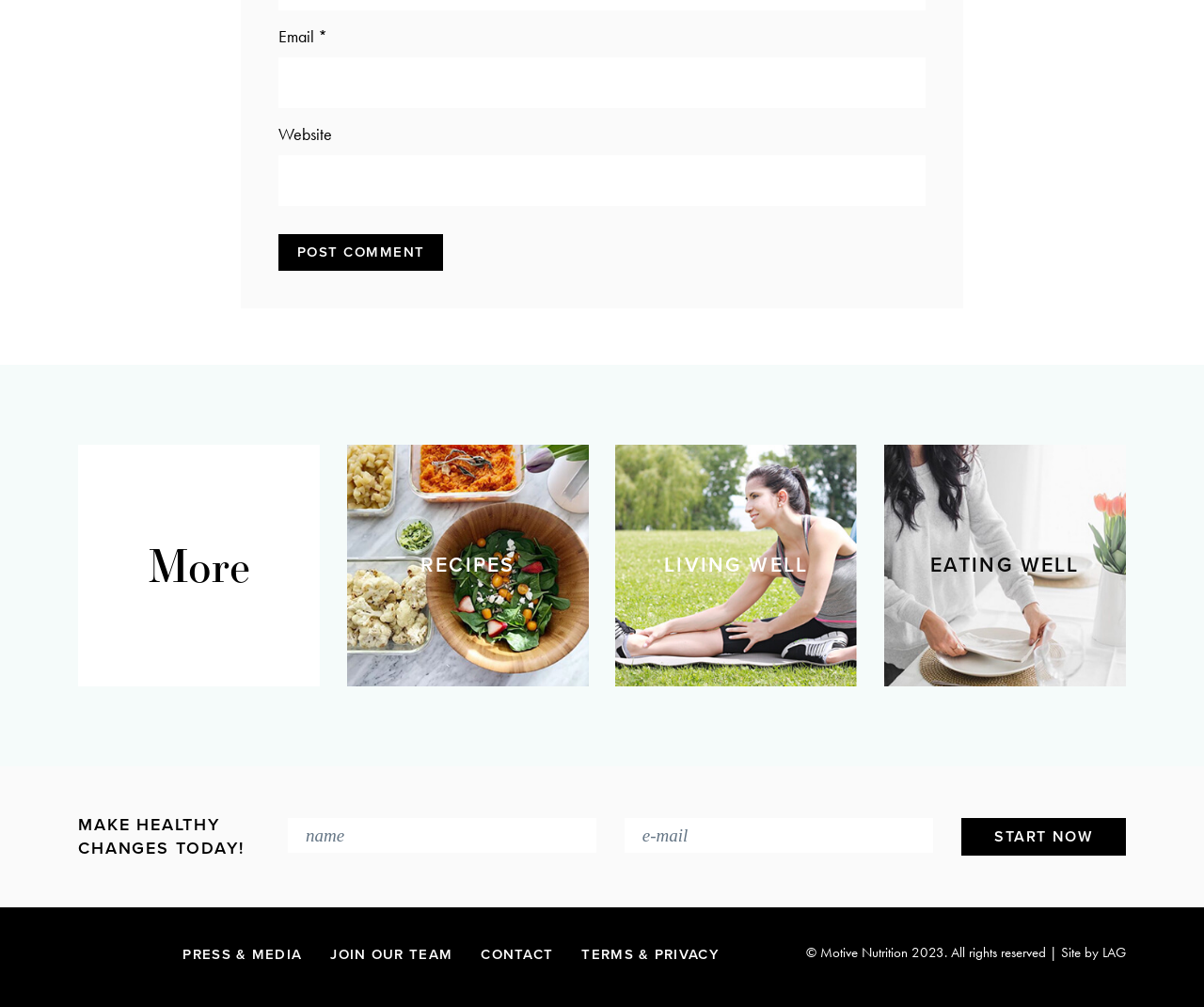Please determine the bounding box coordinates of the section I need to click to accomplish this instruction: "Enter email address".

[0.231, 0.057, 0.769, 0.107]